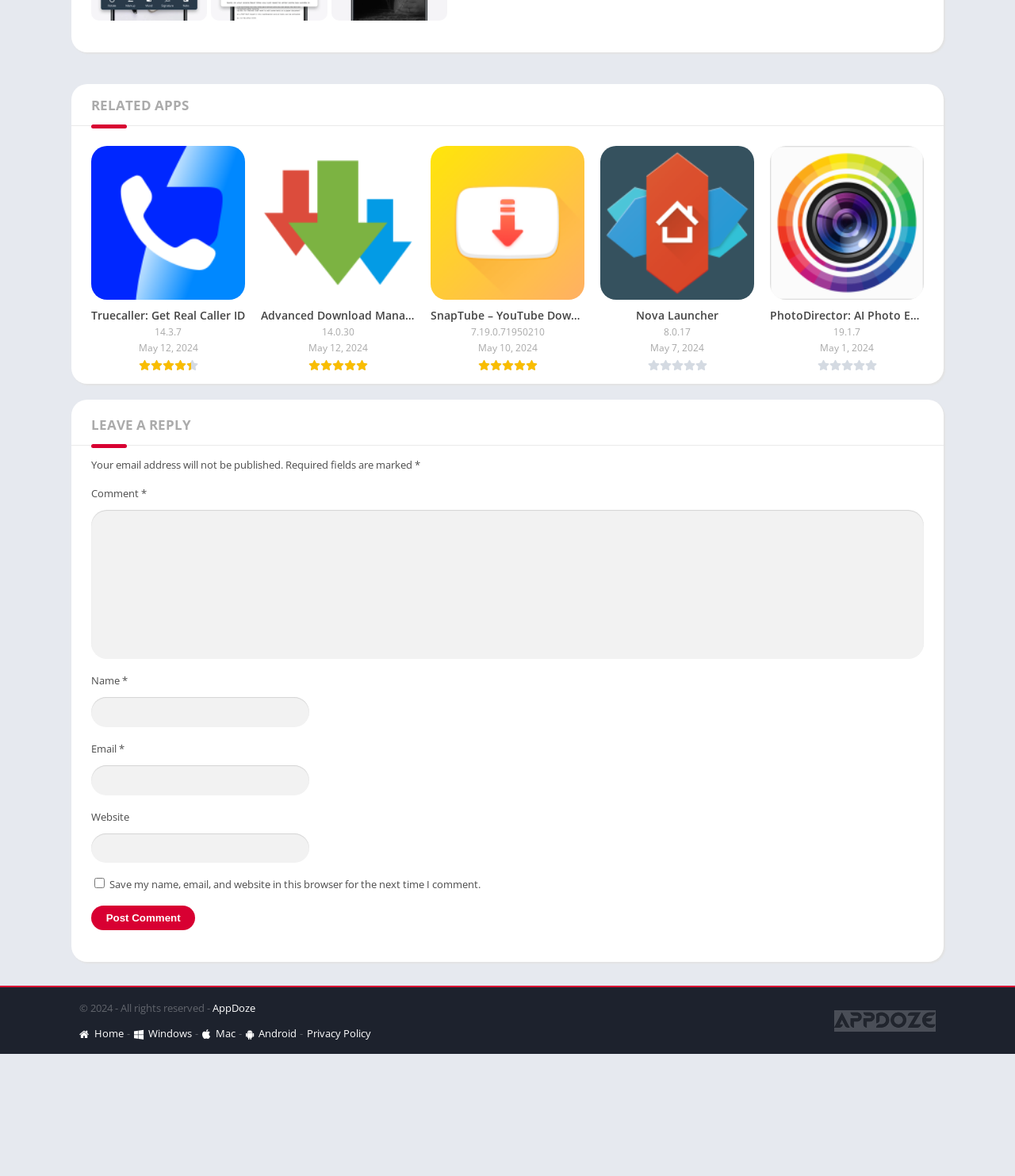Could you determine the bounding box coordinates of the clickable element to complete the instruction: "Click on Post Comment"? Provide the coordinates as four float numbers between 0 and 1, i.e., [left, top, right, bottom].

[0.09, 0.77, 0.192, 0.791]